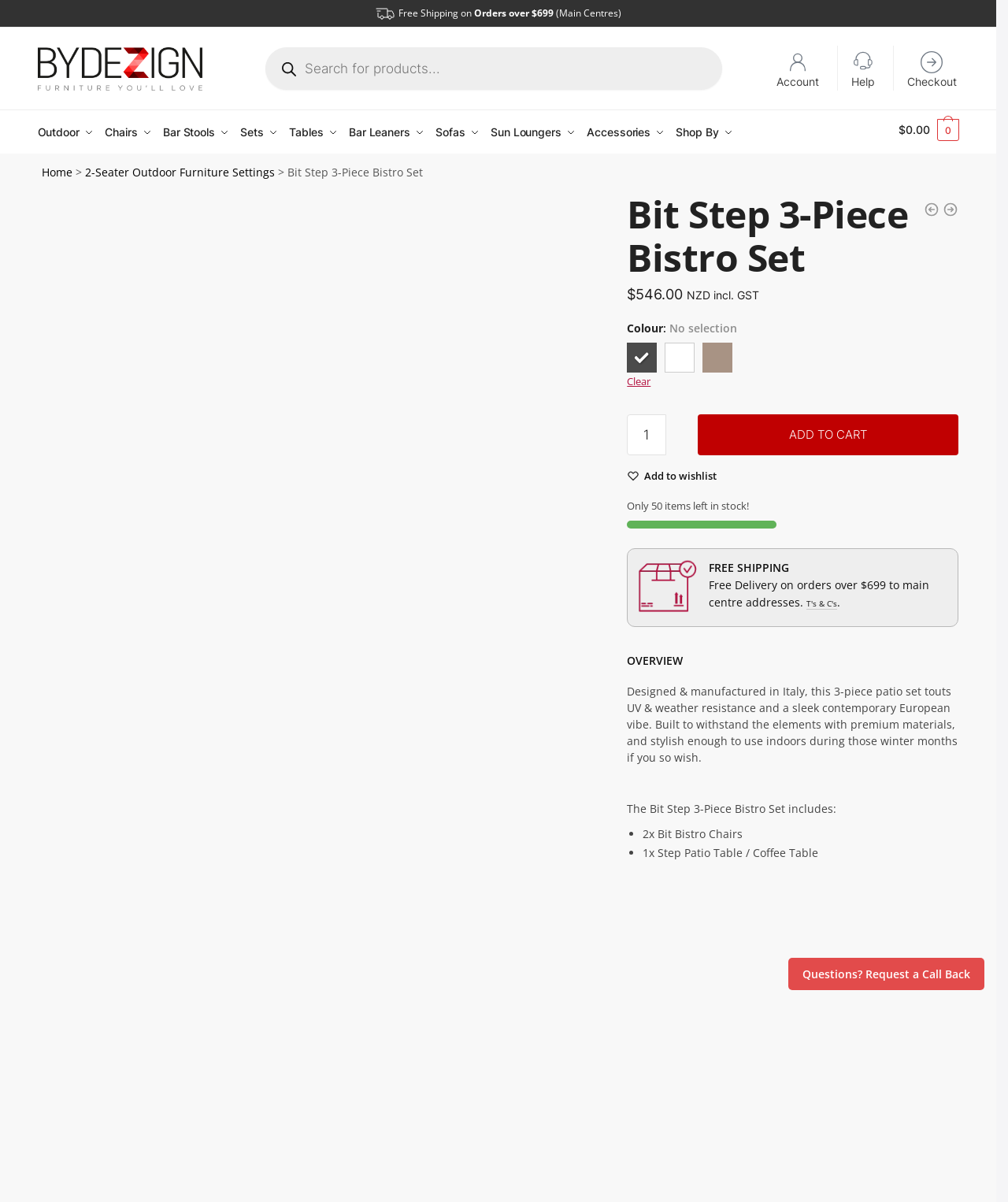What is the minimum quantity of the product that can be ordered?
Answer the question based on the image using a single word or a brief phrase.

1